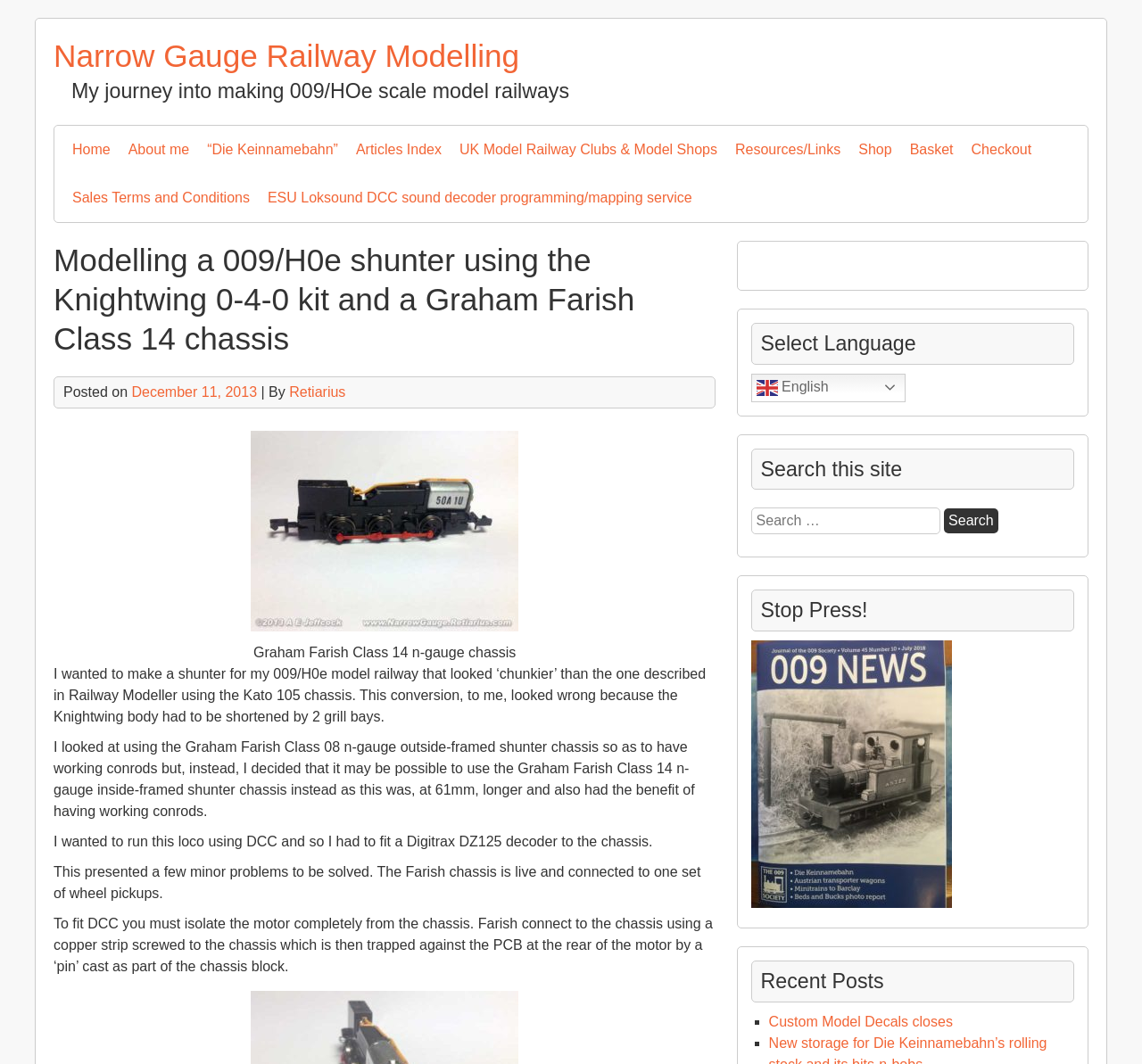Please examine the image and provide a detailed answer to the question: What is the chassis used in this model railway?

The chassis used in this model railway is mentioned in the text as 'Graham Farish Class 14 n-gauge chassis', which is described in the figure caption below the image of the chassis.